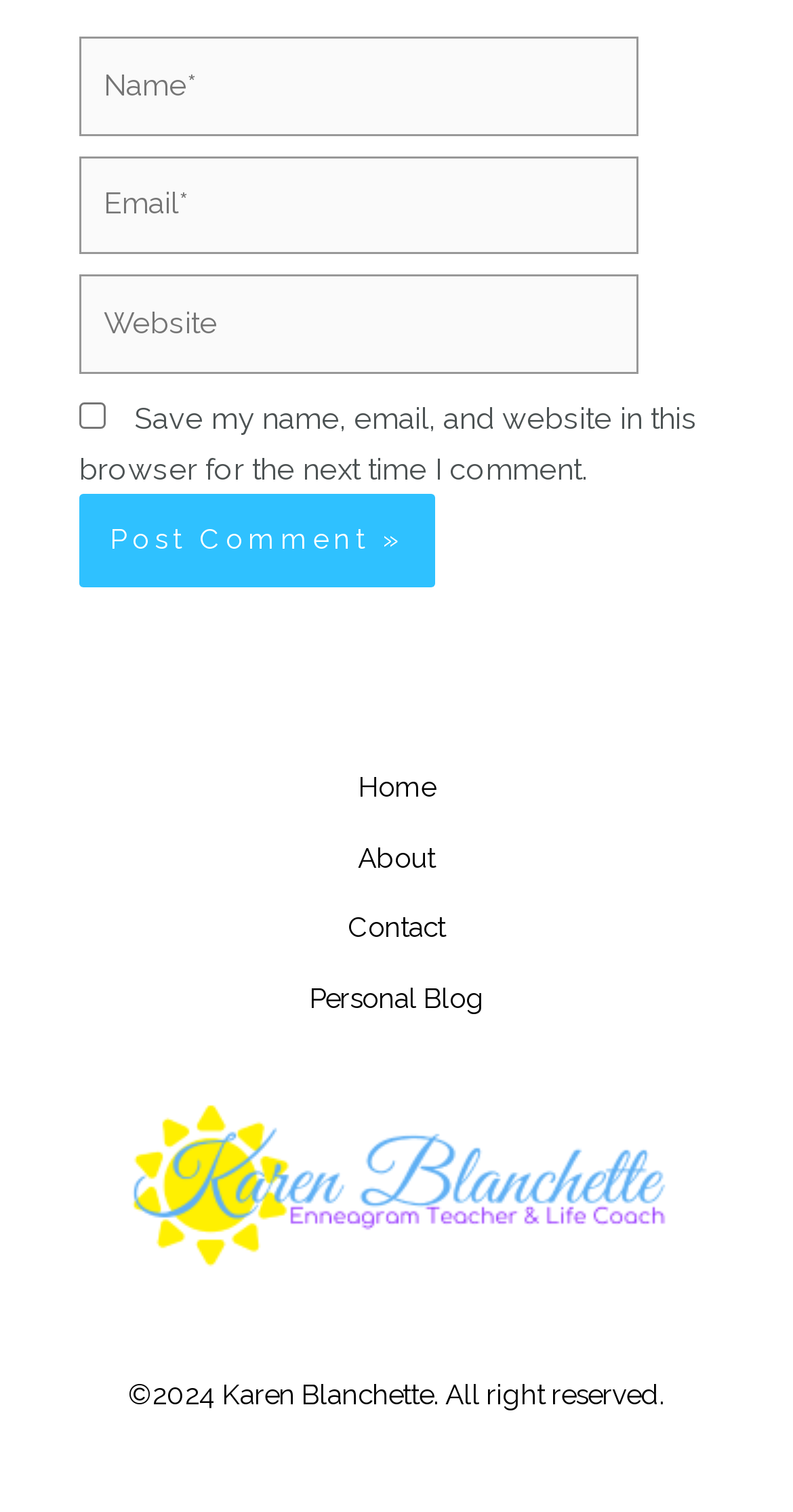Please locate the bounding box coordinates of the region I need to click to follow this instruction: "Enter your name".

[0.1, 0.024, 0.805, 0.089]